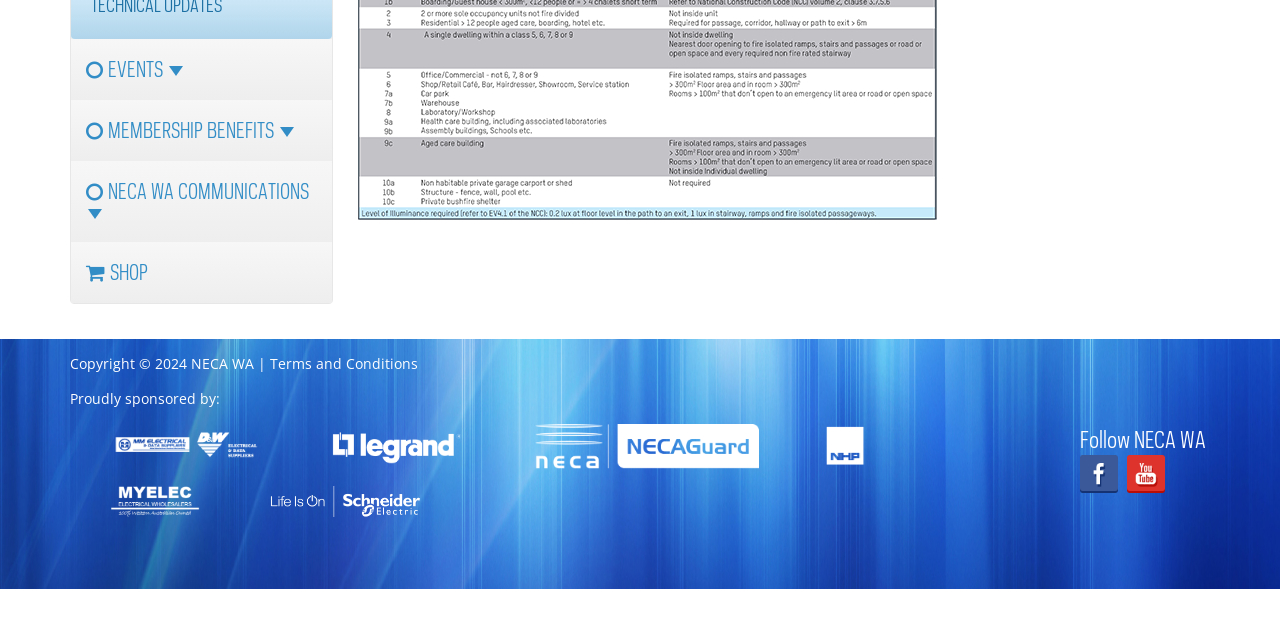Locate the bounding box of the UI element described by: "Emails & Newsletters" in the given webpage screenshot.

[0.055, 0.377, 0.259, 0.48]